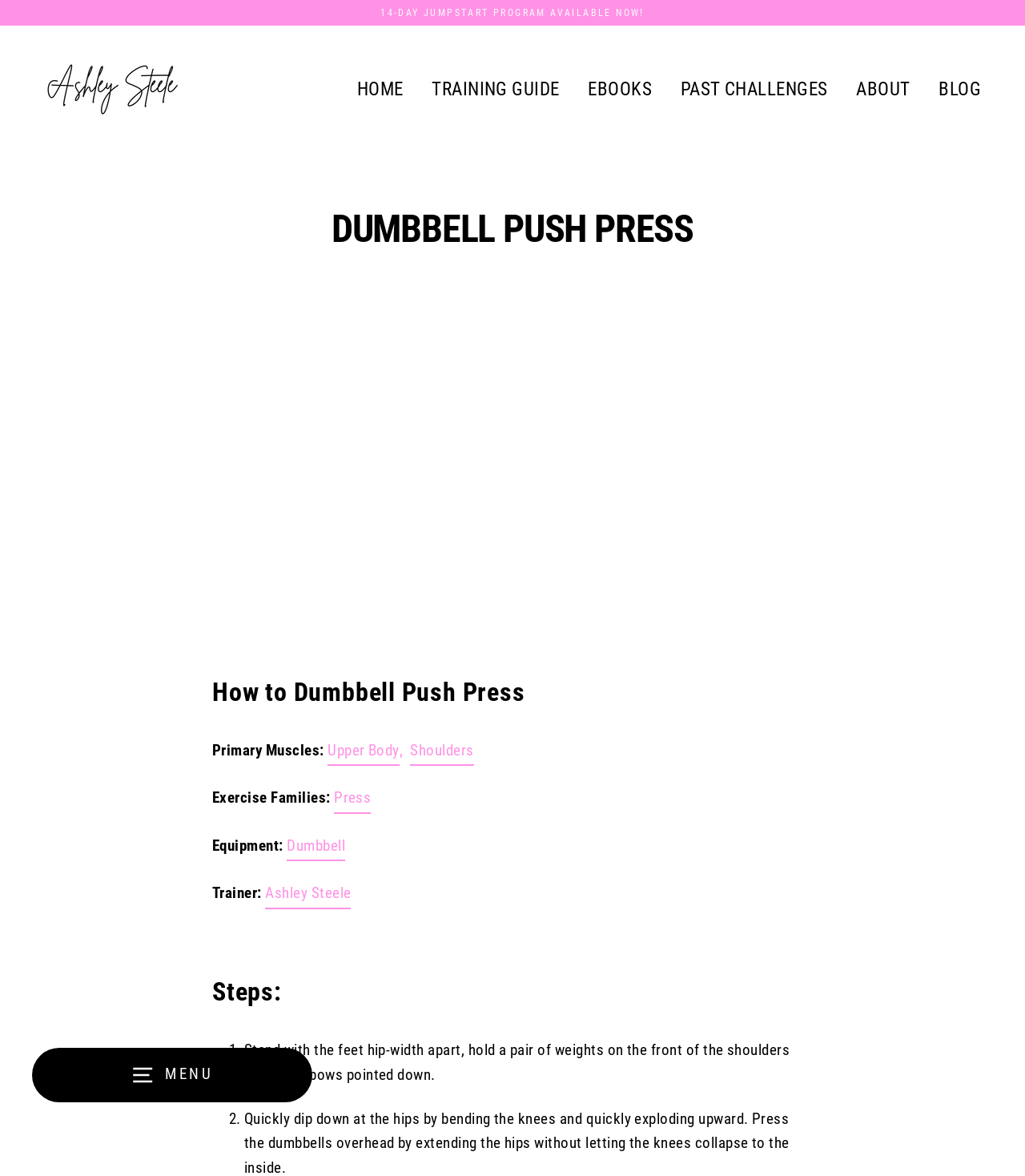How many steps are there in this exercise? Using the information from the screenshot, answer with a single word or phrase.

At least 2